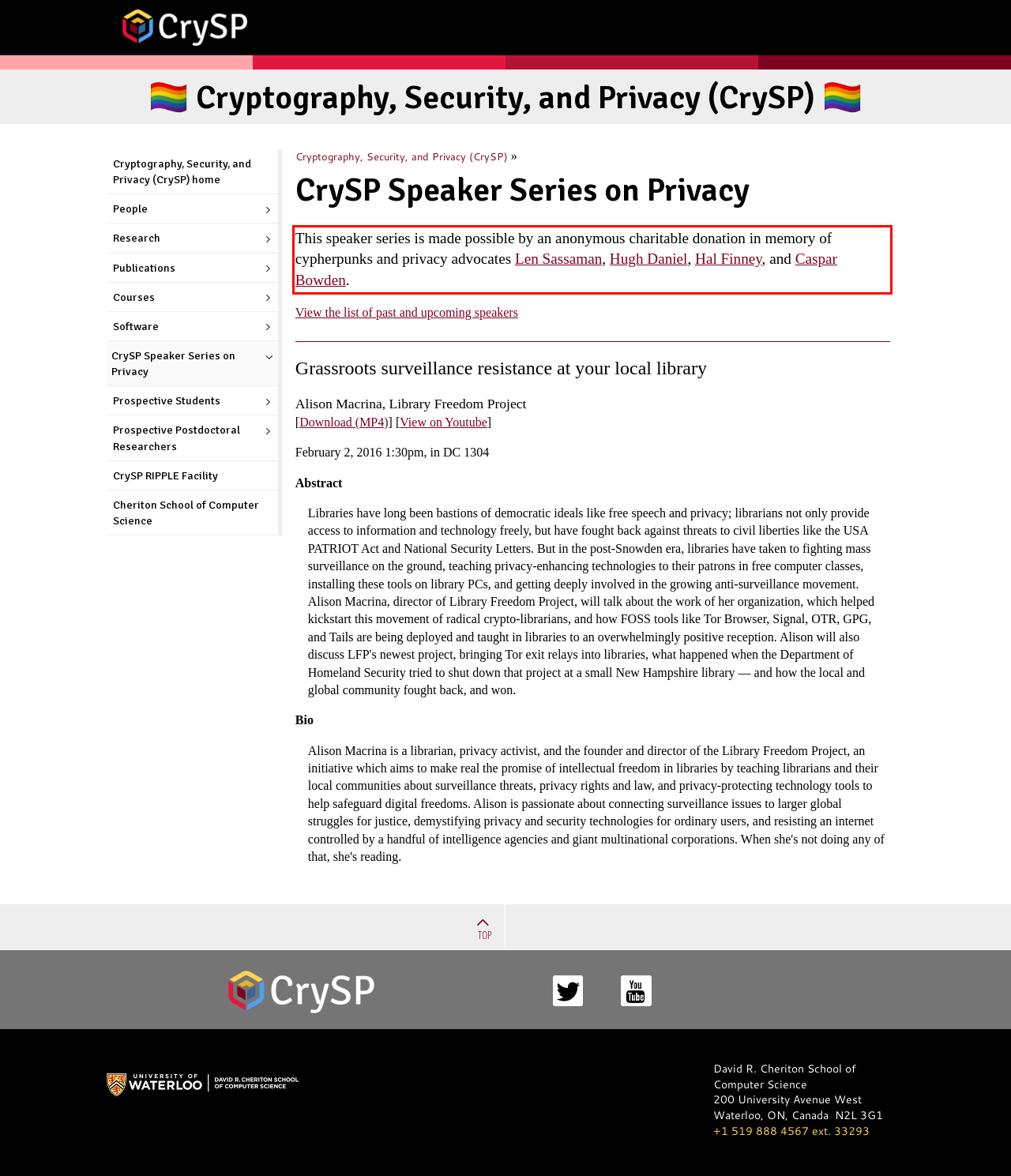Given a screenshot of a webpage, identify the red bounding box and perform OCR to recognize the text within that box.

This speaker series is made possible by an anonymous charitable donation in memory of cypherpunks and privacy advocates Len Sassaman, Hugh Daniel, Hal Finney, and Caspar Bowden.